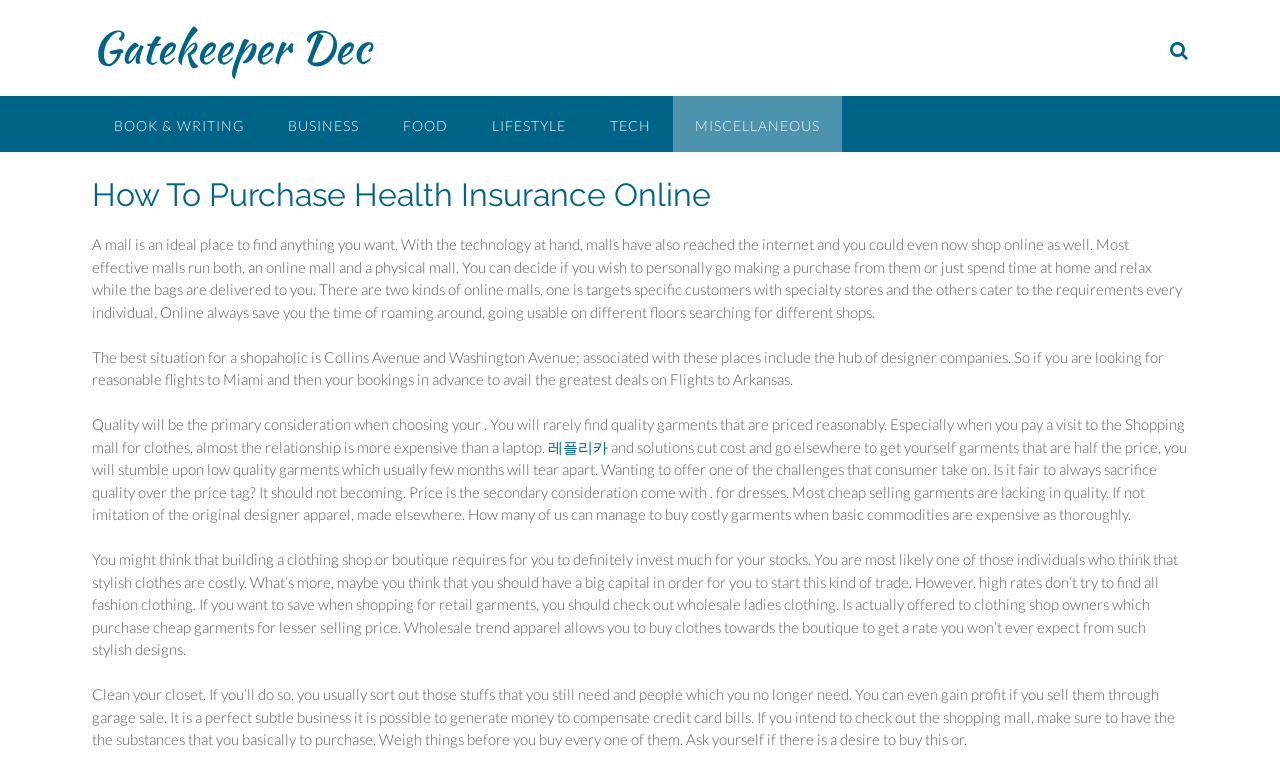Please specify the bounding box coordinates of the element that should be clicked to execute the given instruction: 'Click on the home icon'. Ensure the coordinates are four float numbers between 0 and 1, expressed as [left, top, right, bottom].

[0.914, 0.049, 0.928, 0.079]